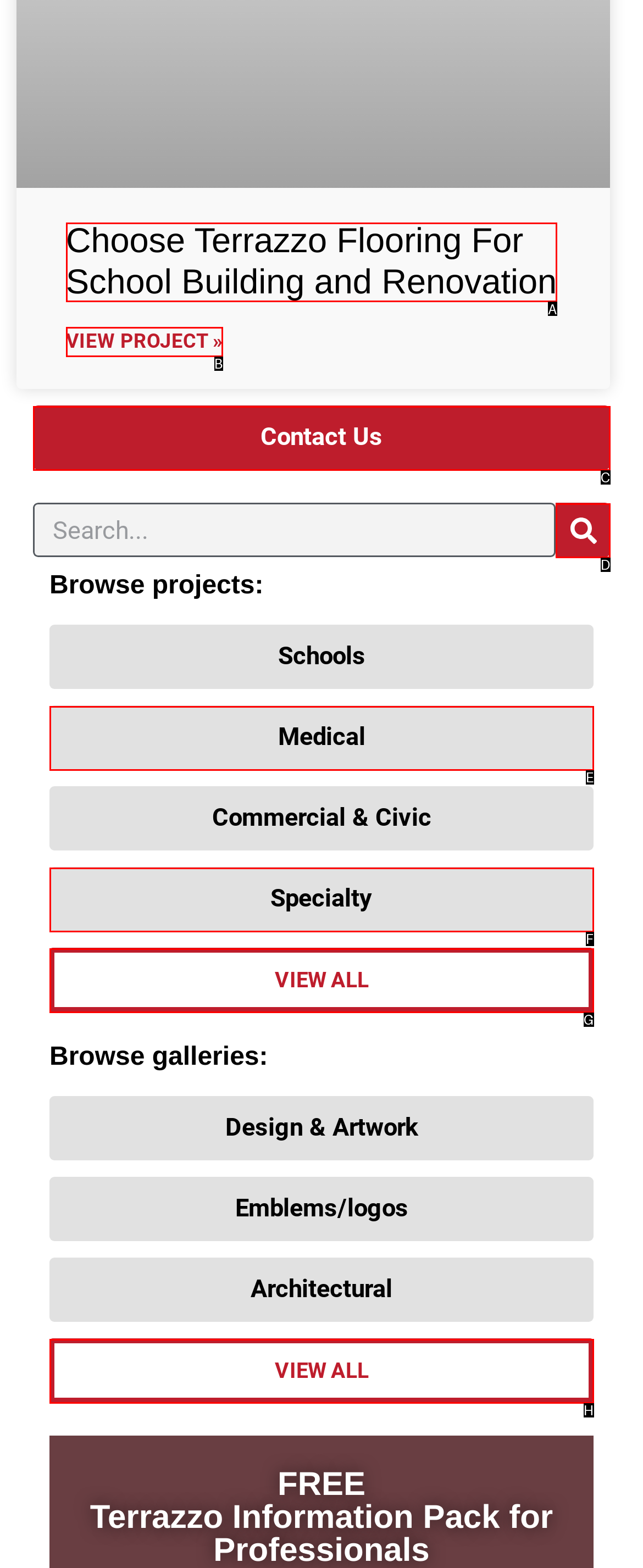Based on the description: Specialty, identify the matching lettered UI element.
Answer by indicating the letter from the choices.

F